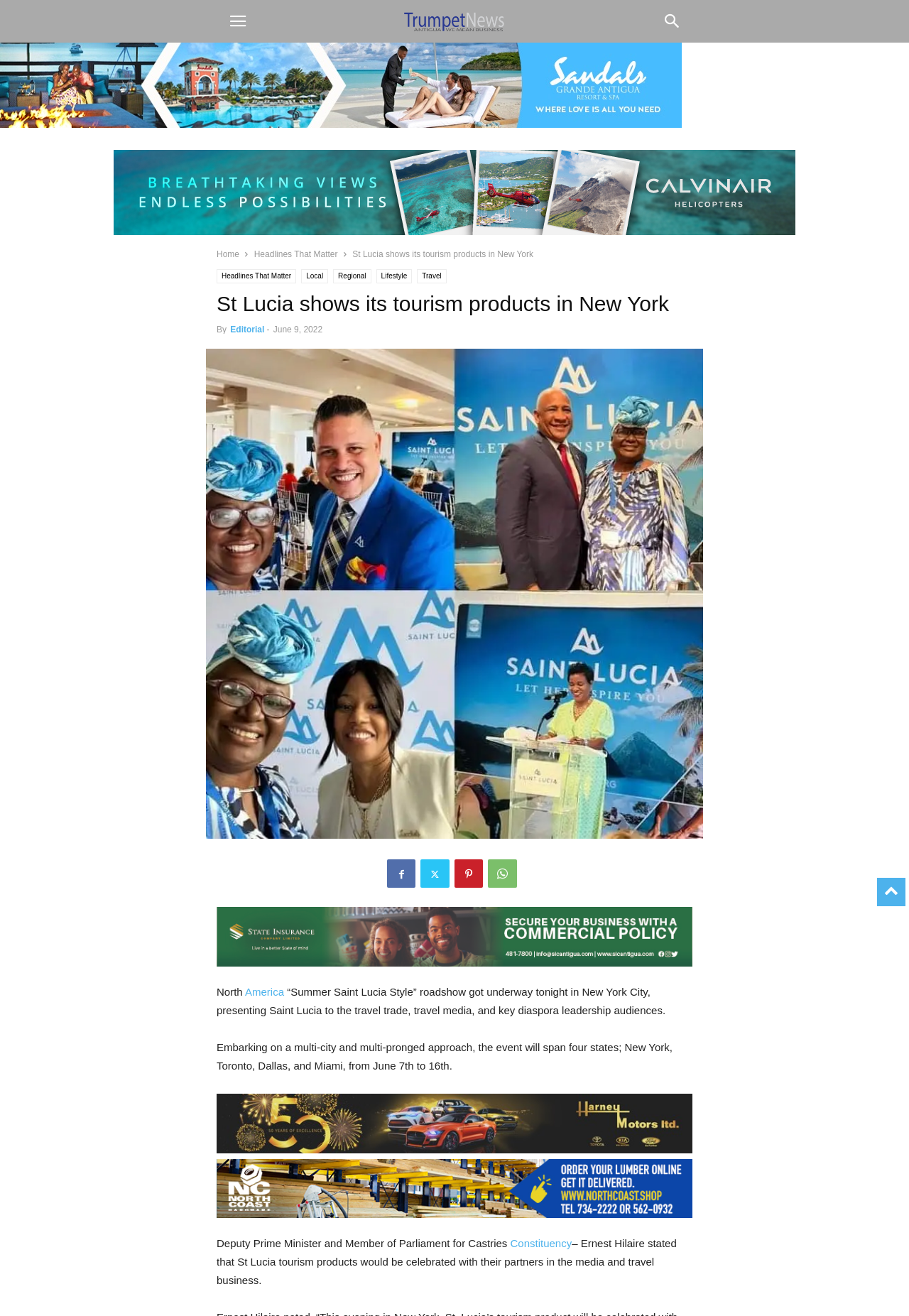Can you extract the primary headline text from the webpage?

St Lucia shows its tourism products in New York